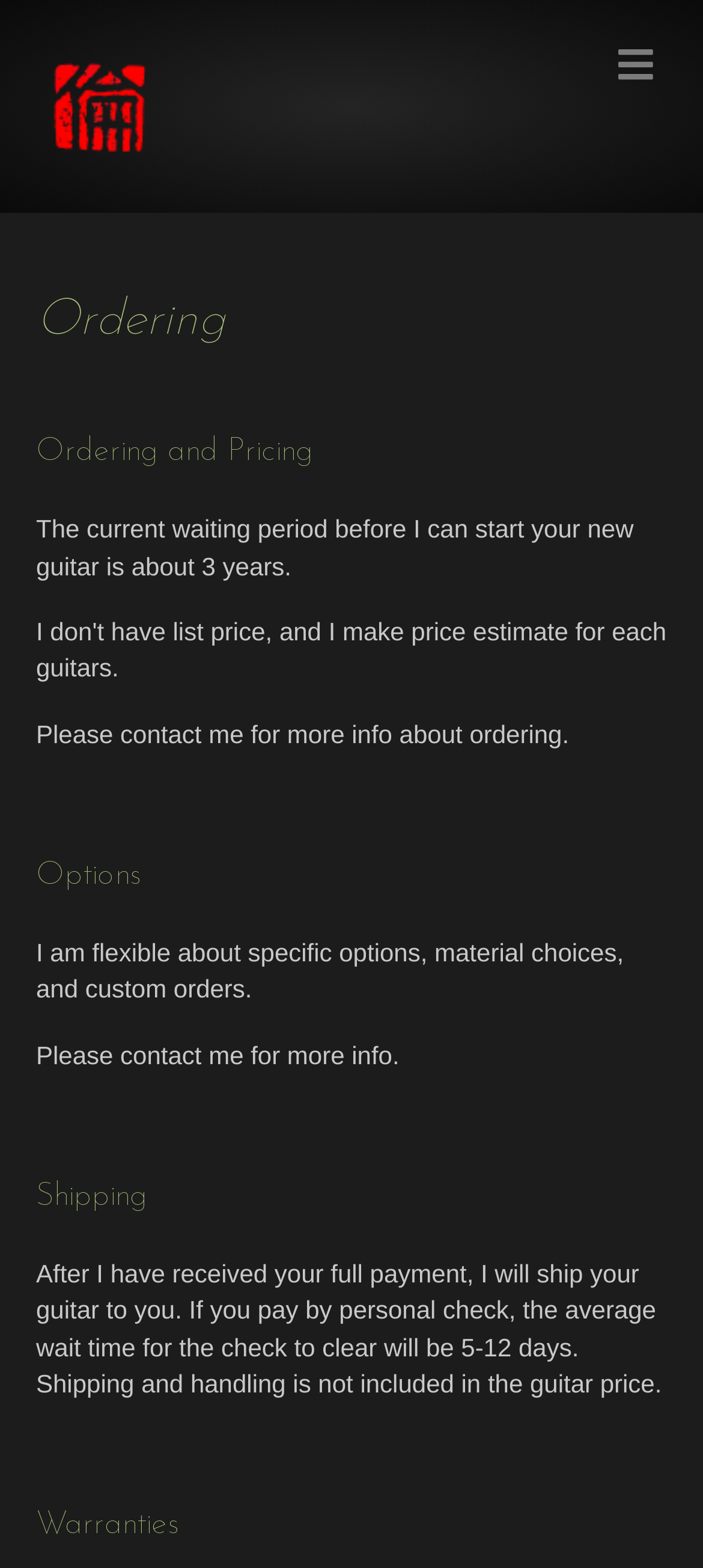Is shipping and handling included in the guitar price?
Please answer the question with as much detail and depth as you can.

The answer can be inferred from the text 'Shipping and handling is not included in the guitar price.' which is located under the 'Shipping' heading.